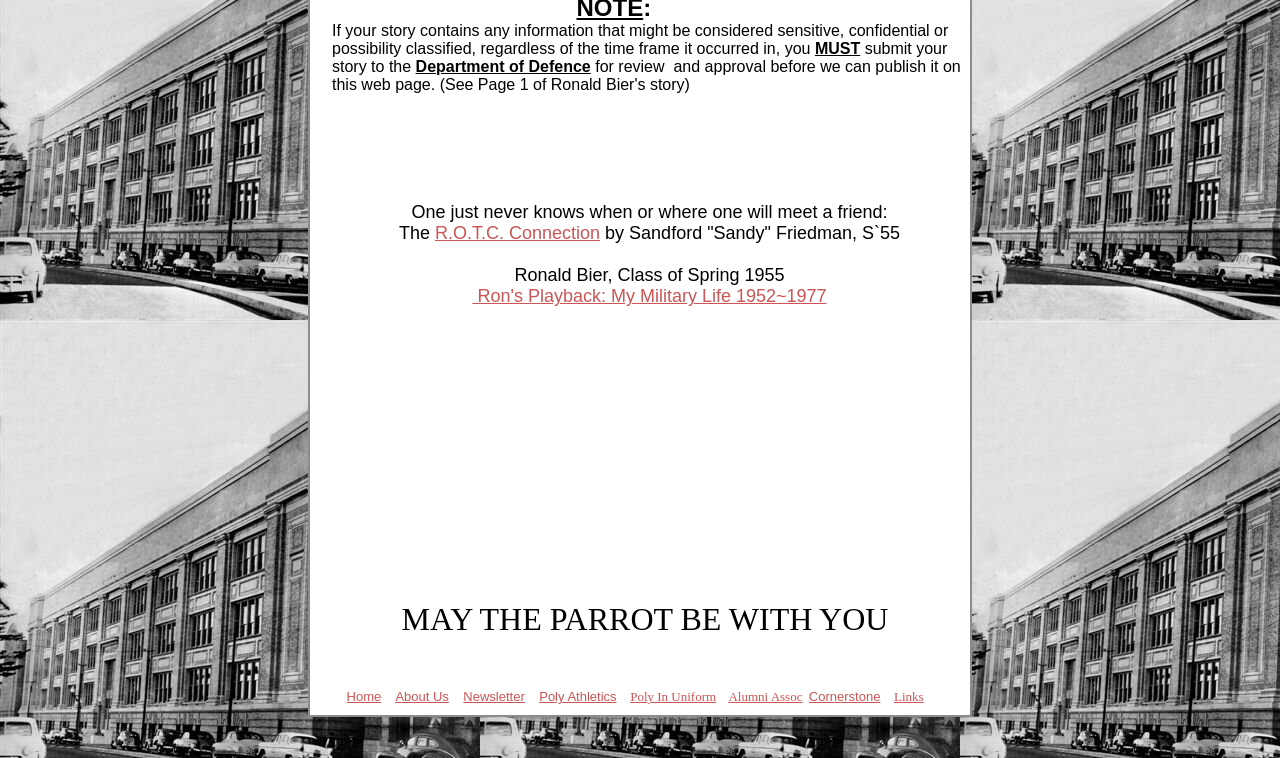Find the bounding box coordinates for the HTML element described as: "About Us". The coordinates should consist of four float values between 0 and 1, i.e., [left, top, right, bottom].

[0.309, 0.91, 0.351, 0.929]